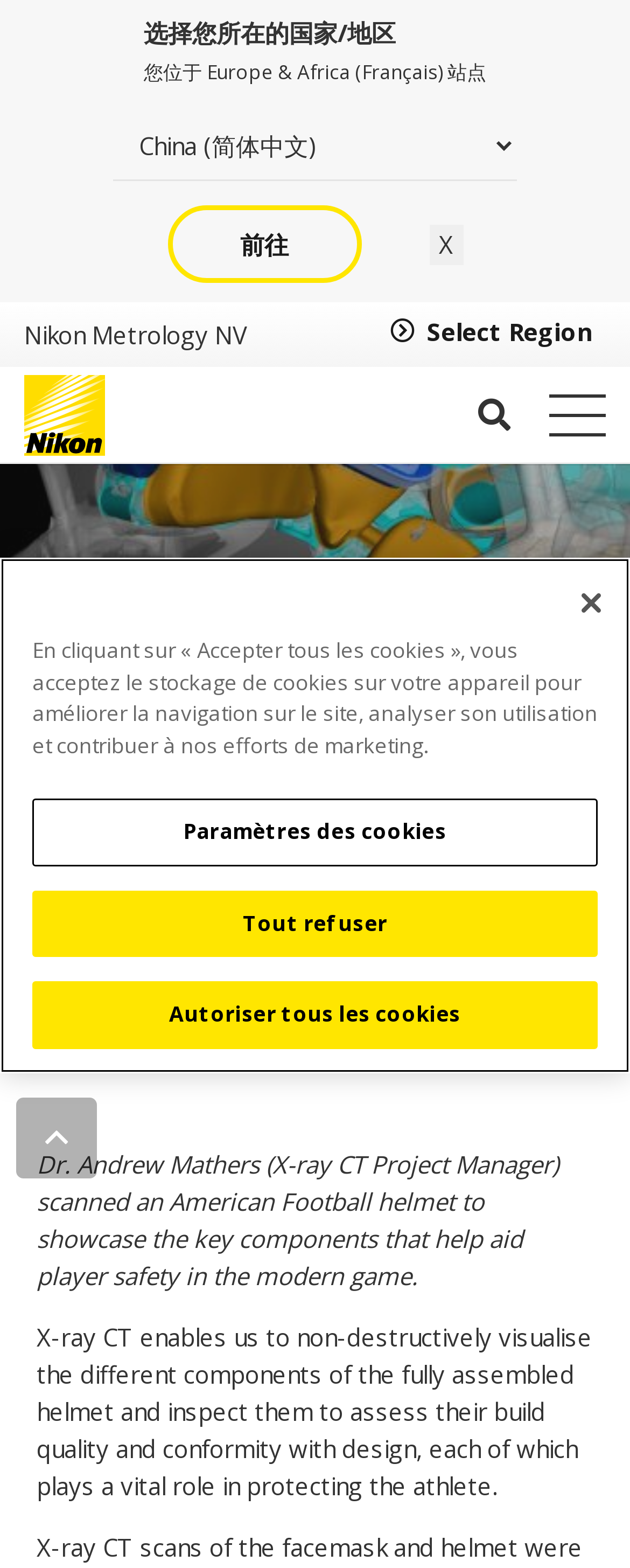Respond to the following question using a concise word or phrase: 
What is the date of the article?

08/02/2021